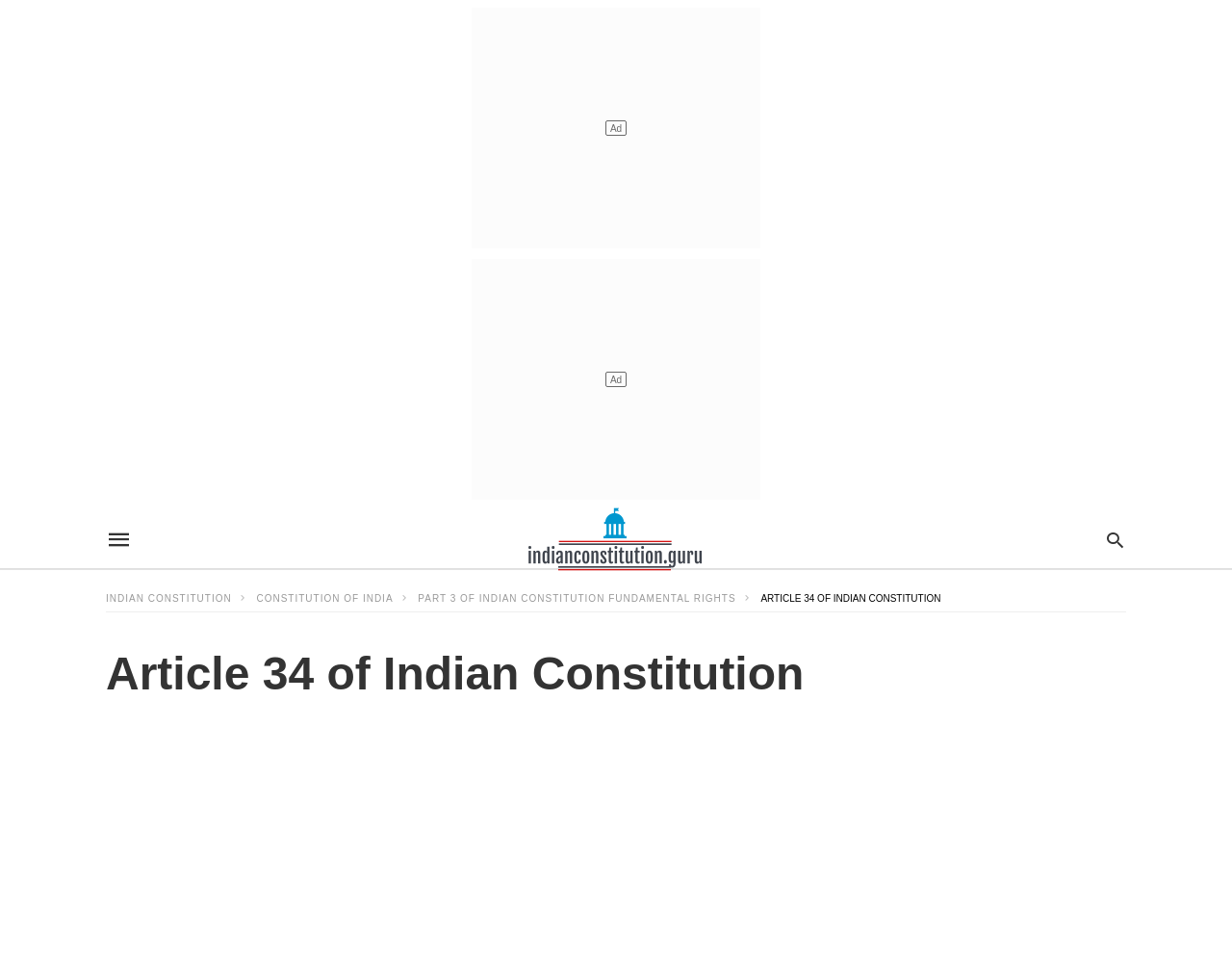Respond to the following question with a brief word or phrase:
How many links are there above the article title?

4